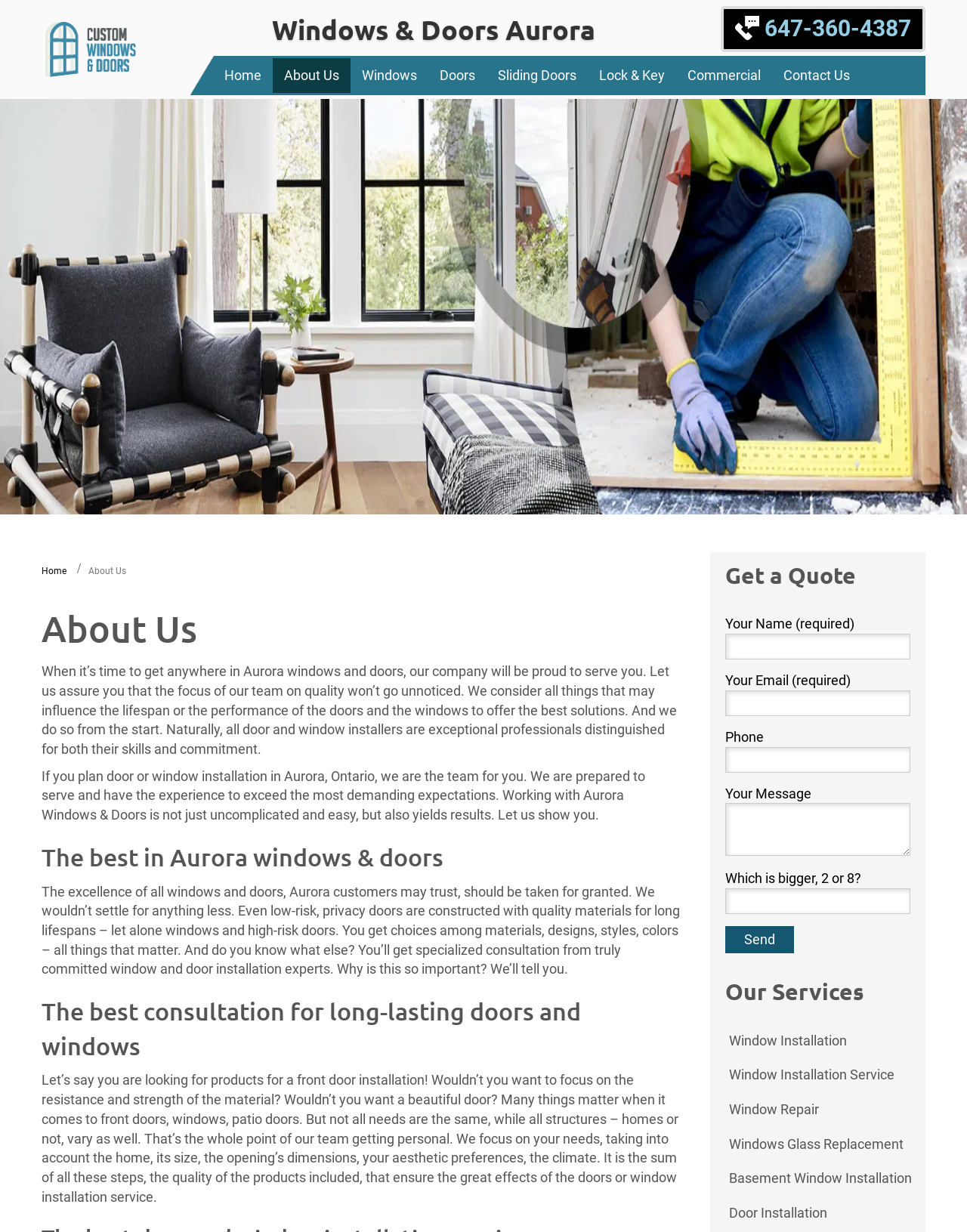Using the webpage screenshot and the element description name="your-name", determine the bounding box coordinates. Specify the coordinates in the format (top-left x, top-left y, bottom-right x, bottom-right y) with values ranging from 0 to 1.

[0.75, 0.514, 0.941, 0.535]